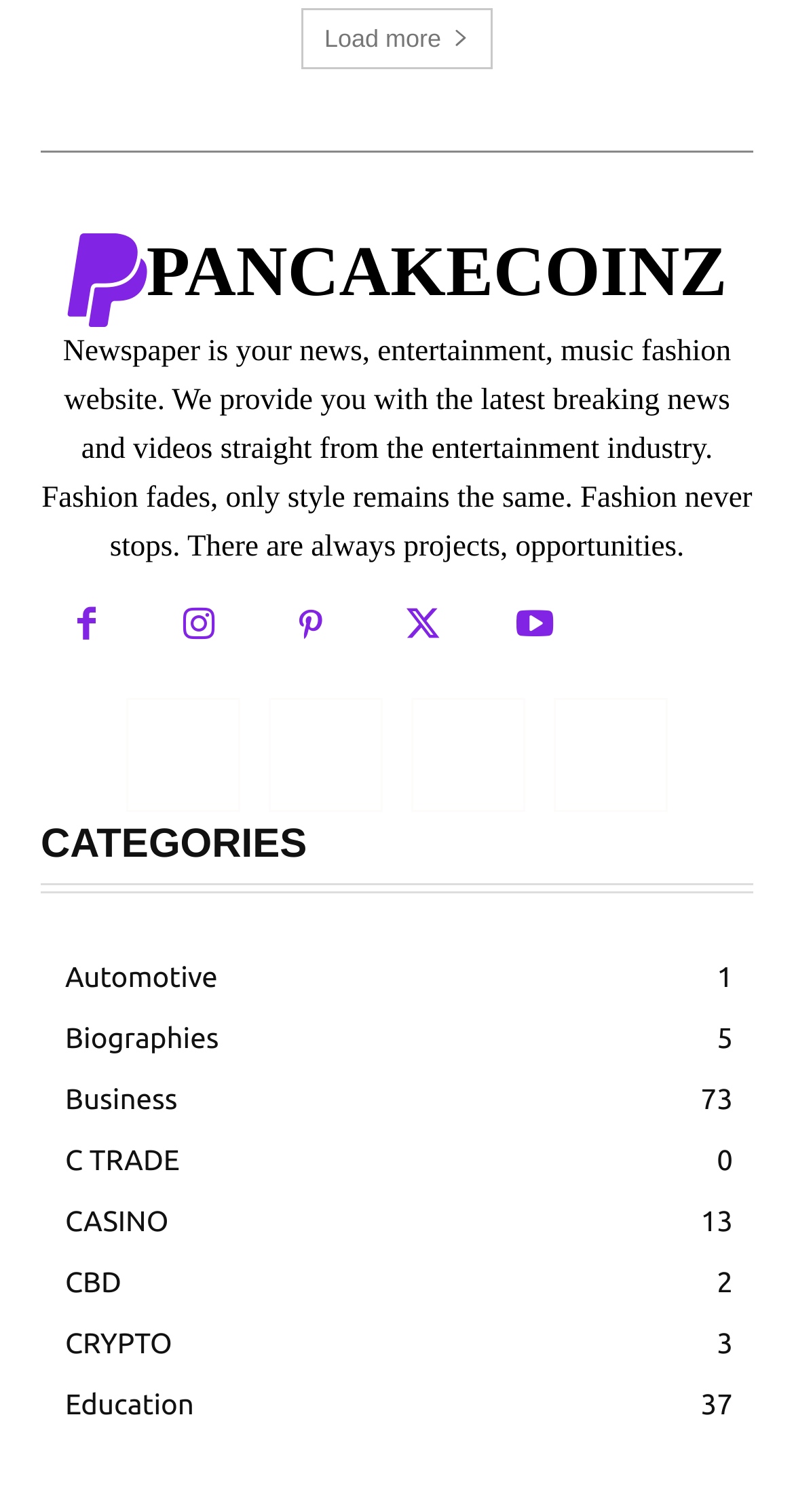How many social media links are present? Based on the screenshot, please respond with a single word or phrase.

5